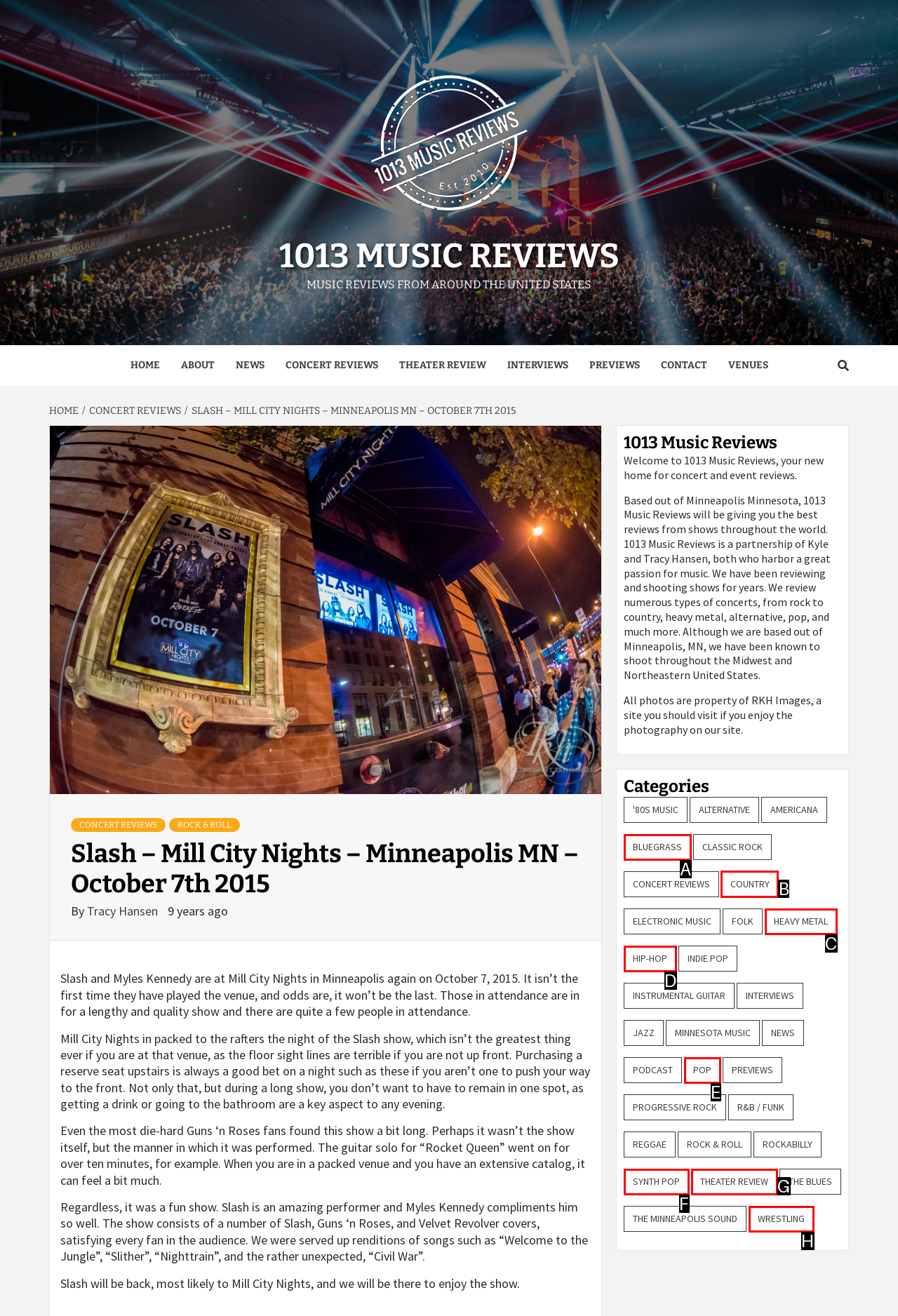Indicate the UI element to click to perform the task: Check the 'CONCERT REVIEWS' section. Reply with the letter corresponding to the chosen element.

B